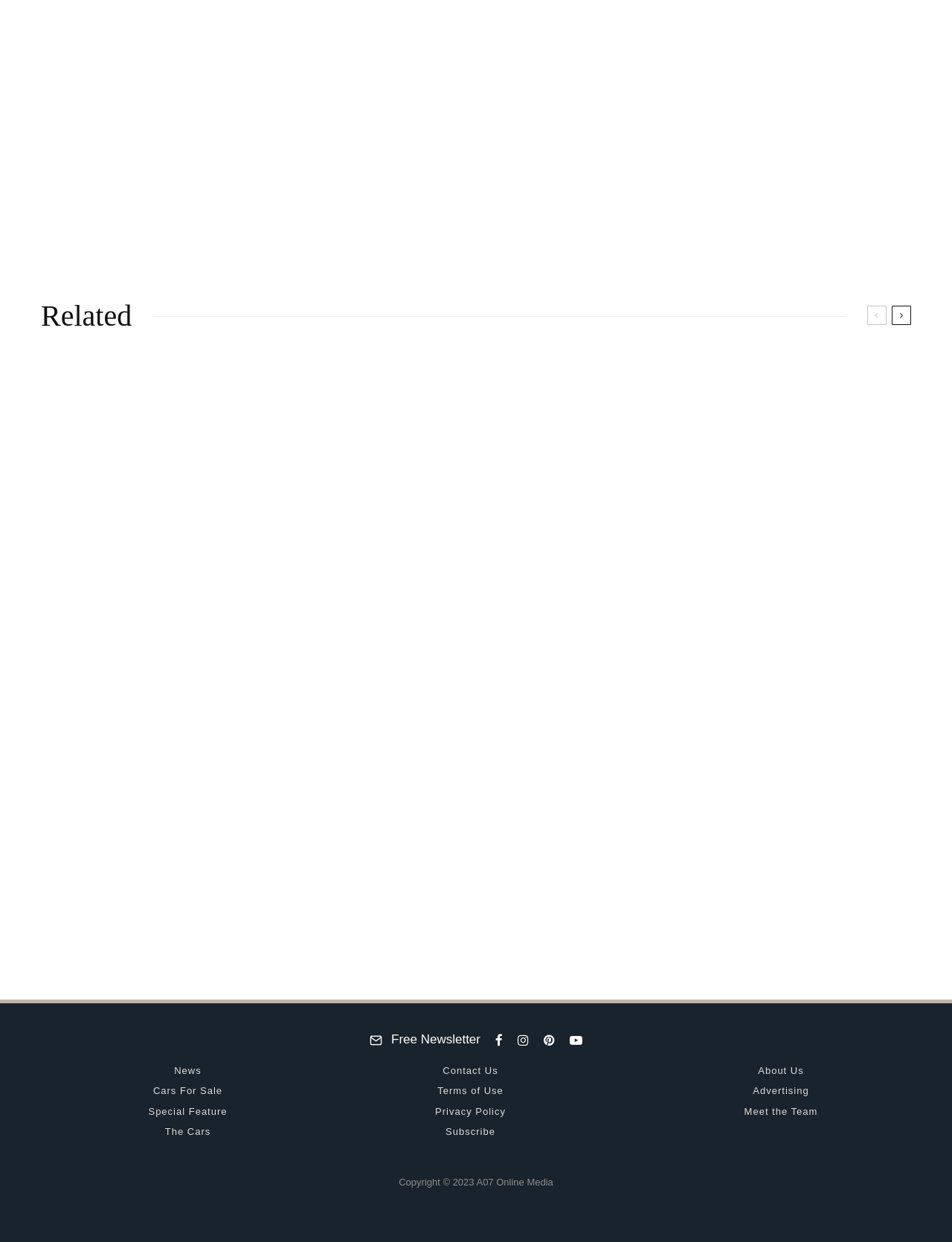Can you find the bounding box coordinates of the area I should click to execute the following instruction: "Subscribe to the free newsletter"?

[0.38, 0.829, 0.512, 0.846]